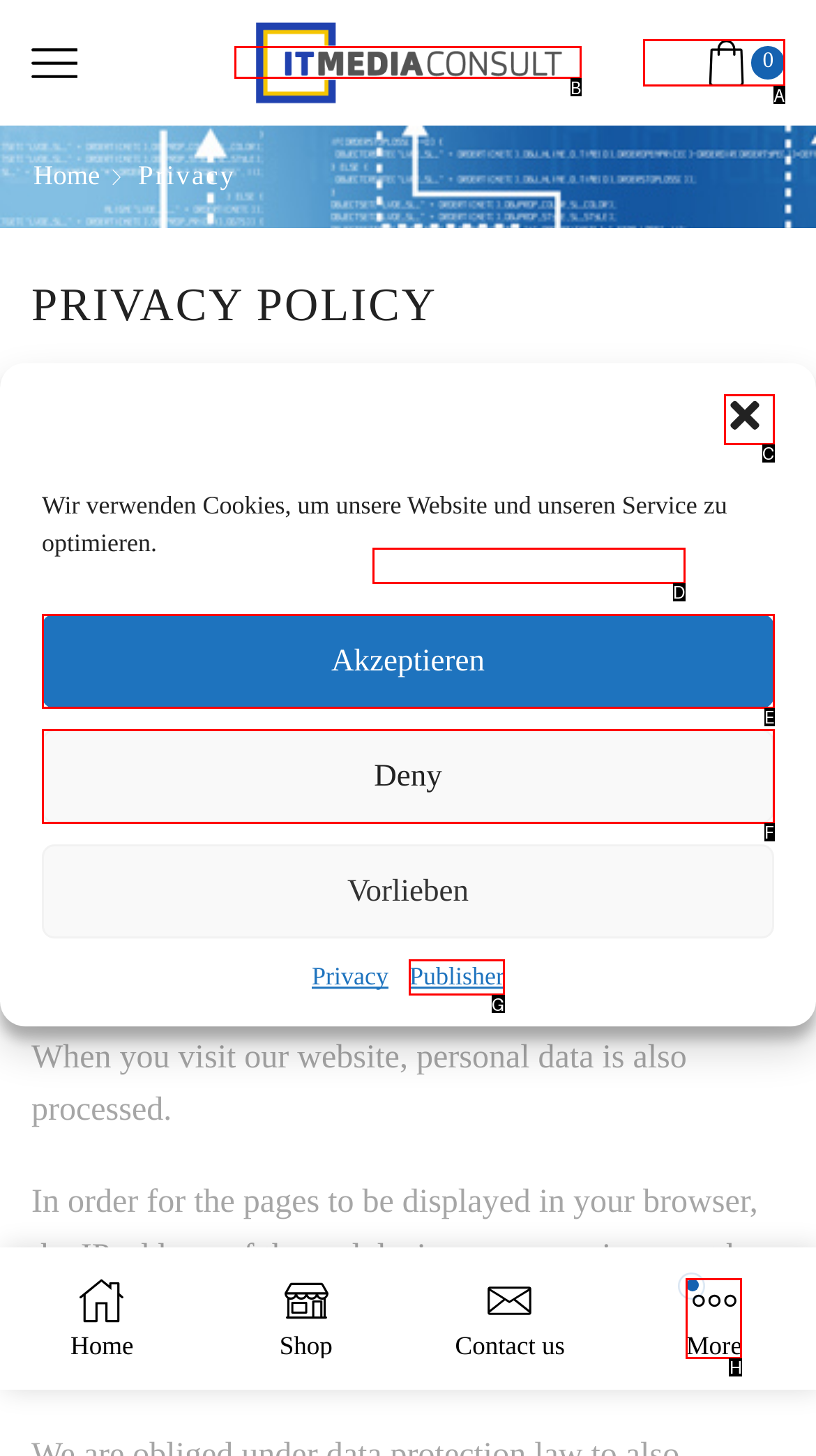Tell me which one HTML element you should click to complete the following task: Click the 'ITMediaConsult AG' link
Answer with the option's letter from the given choices directly.

B